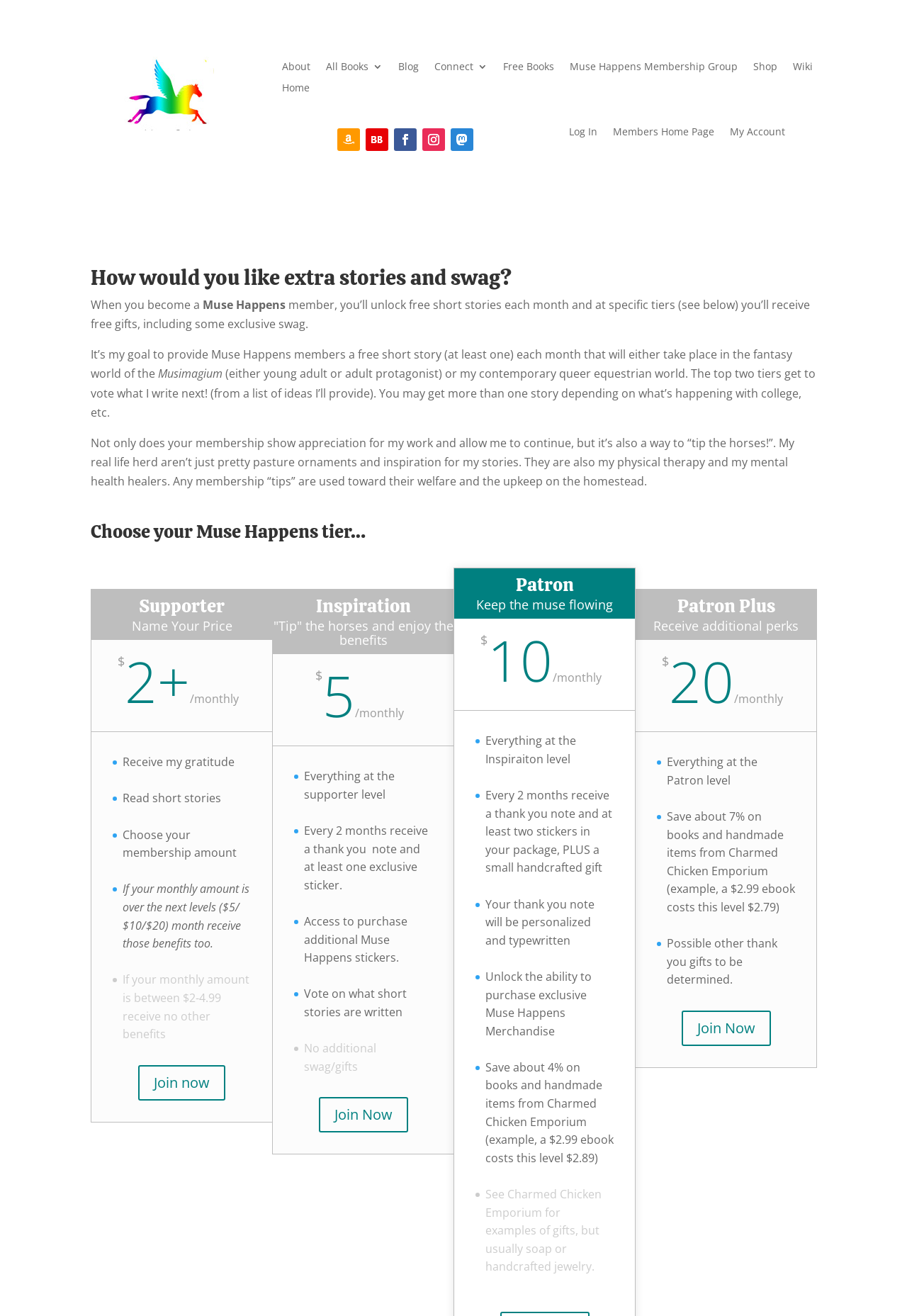Please locate the bounding box coordinates of the element that should be clicked to complete the given instruction: "Join the 'Supporter' tier".

[0.152, 0.809, 0.248, 0.836]